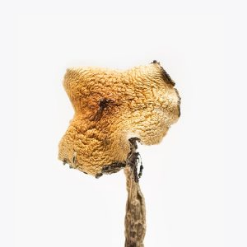What is the potential benefit of the African Transkei Mushroom?
From the image, respond using a single word or phrase.

Cognitive enhancement